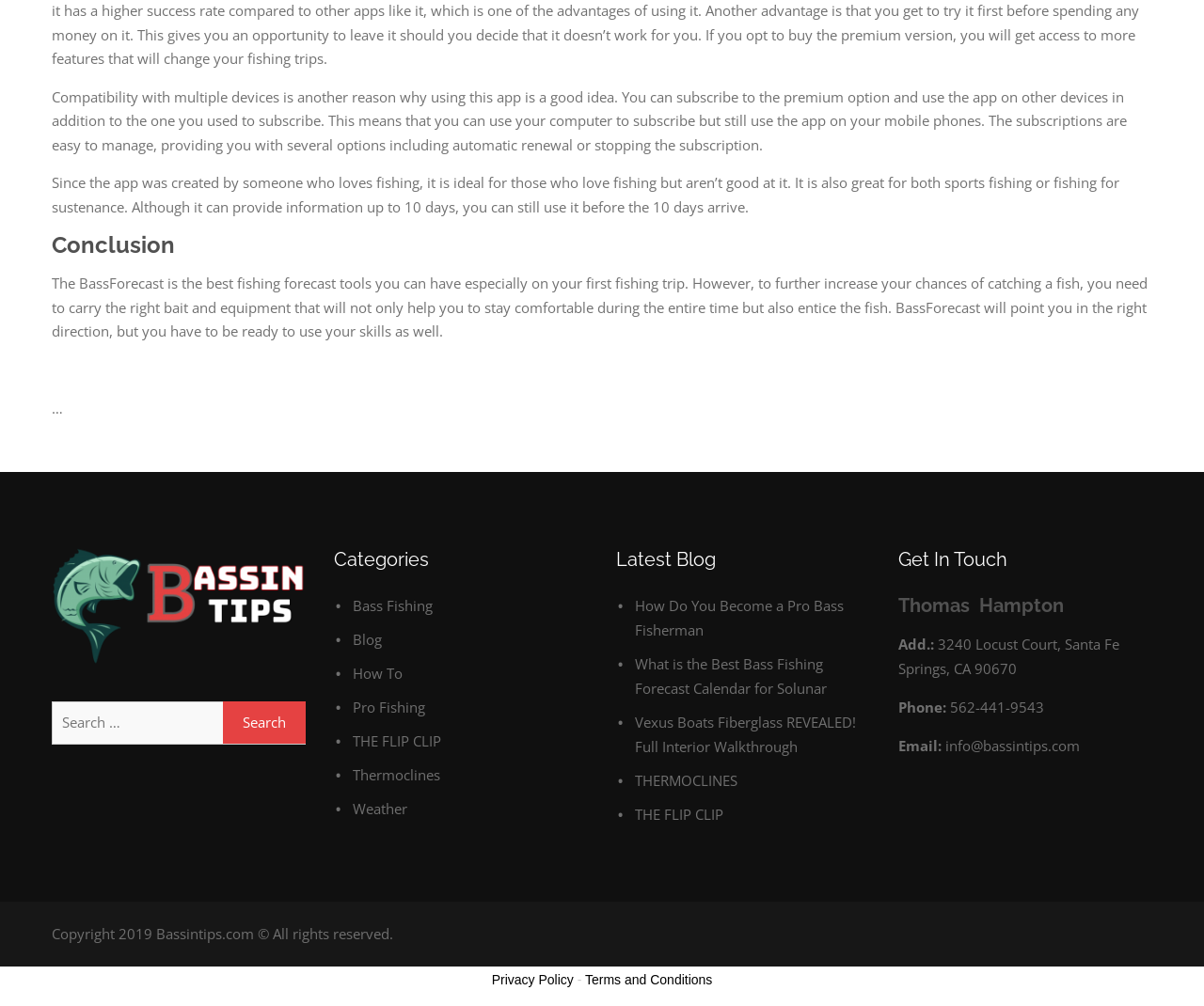Determine the coordinates of the bounding box that should be clicked to complete the instruction: "Read the latest blog post". The coordinates should be represented by four float numbers between 0 and 1: [left, top, right, bottom].

[0.527, 0.593, 0.701, 0.636]